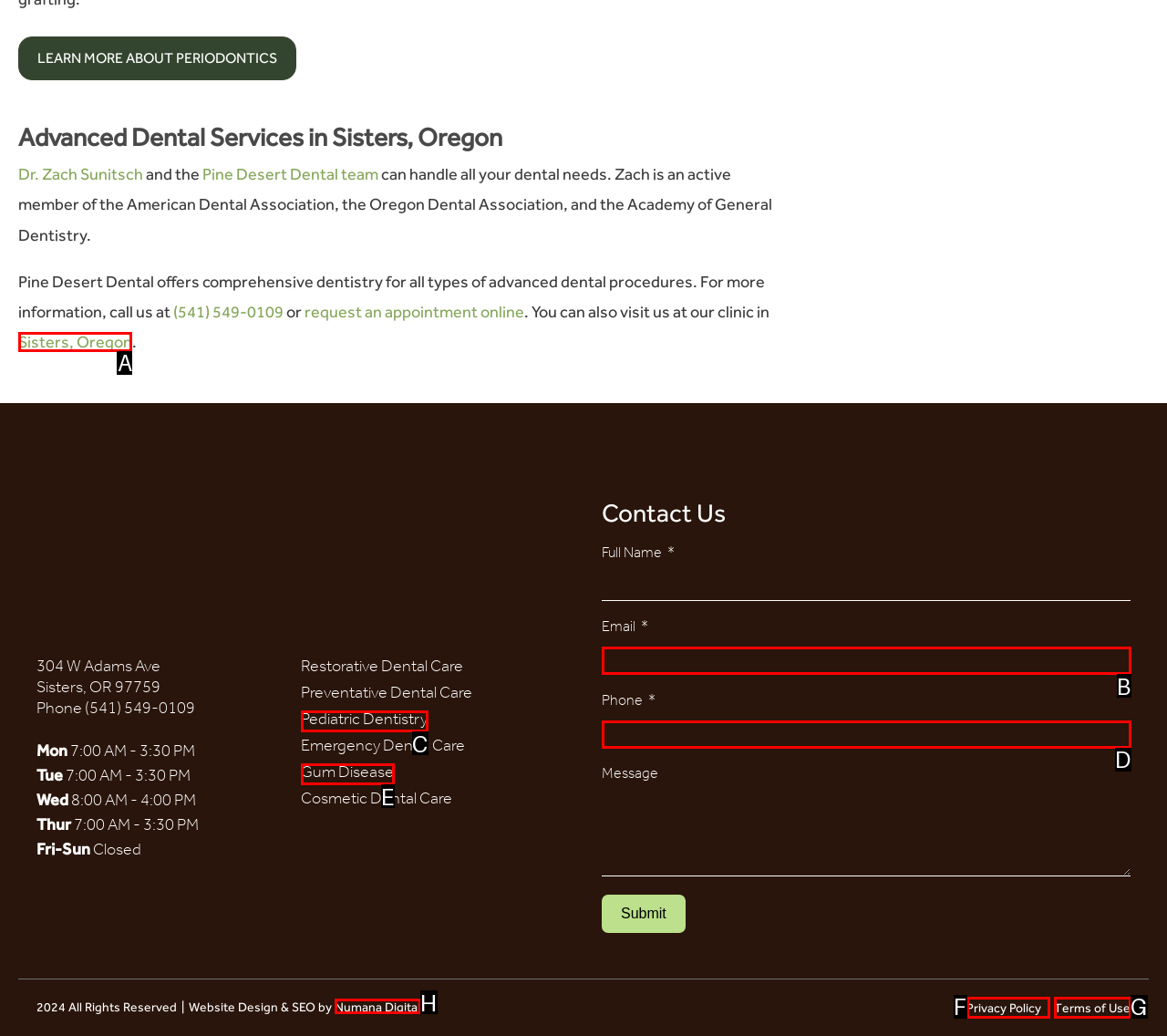Identify the correct UI element to click for the following task: Visit the clinic in Sisters, Oregon Choose the option's letter based on the given choices.

A